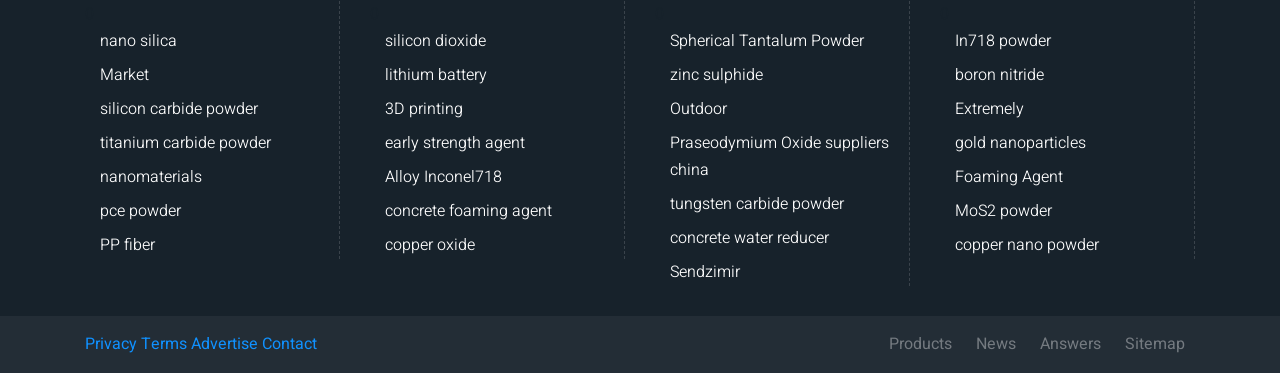What is the last link in the second column?
Answer the question with a single word or phrase by looking at the picture.

copper oxide